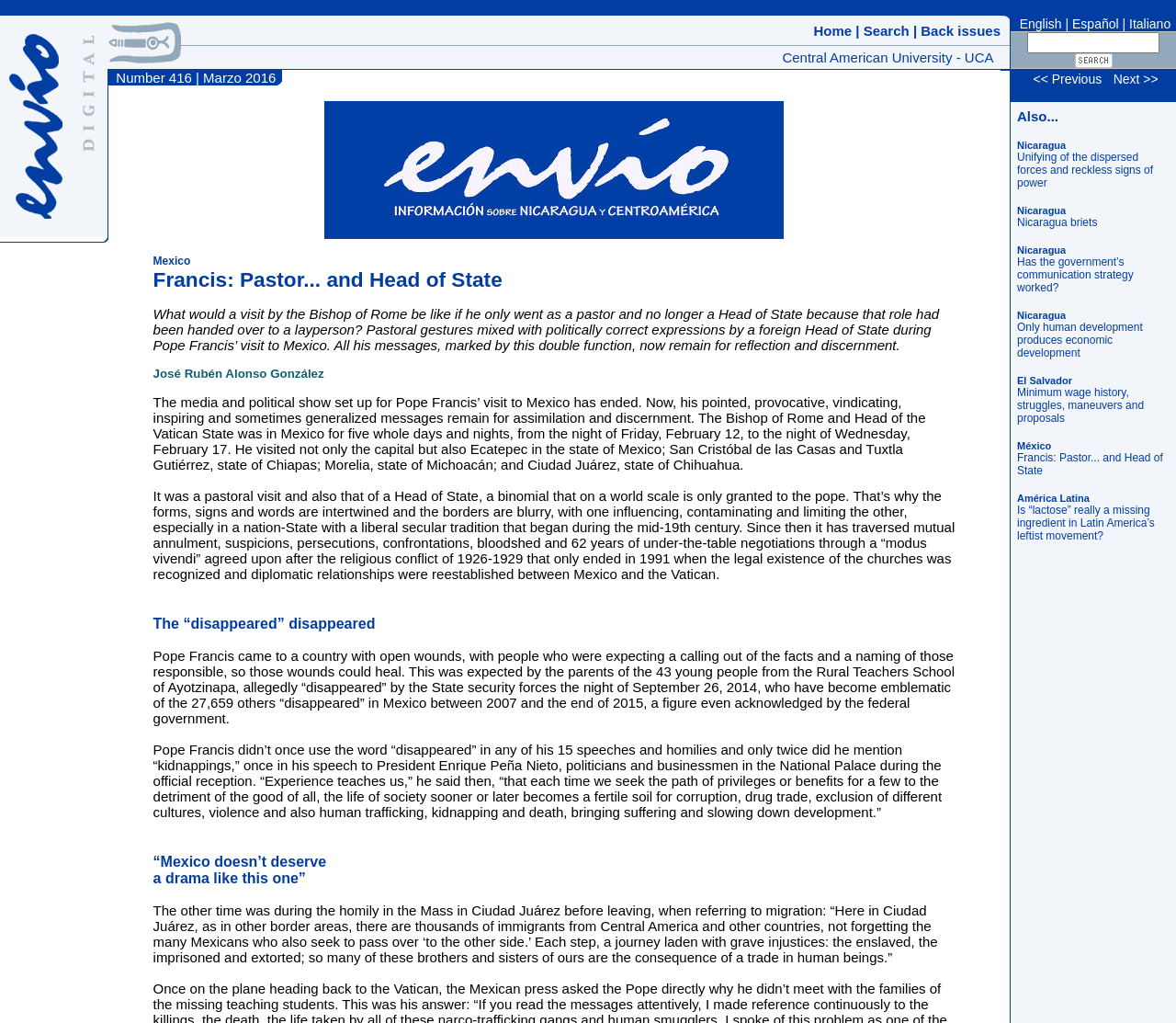Locate the bounding box coordinates of the clickable region to complete the following instruction: "Click on the 'Español' link."

[0.912, 0.016, 0.951, 0.03]